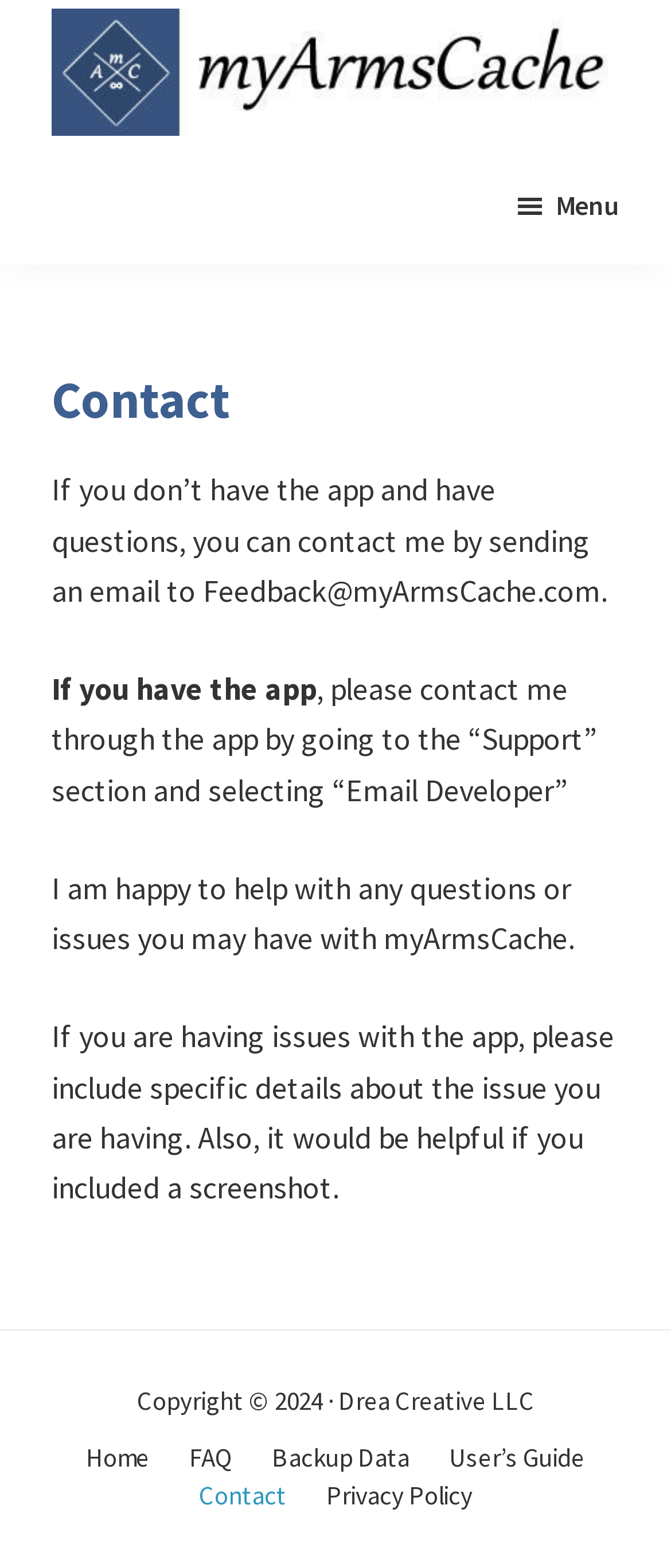Identify the bounding box coordinates for the element you need to click to achieve the following task: "Contact the developer through email". The coordinates must be four float values ranging from 0 to 1, formatted as [left, top, right, bottom].

[0.077, 0.3, 0.905, 0.389]